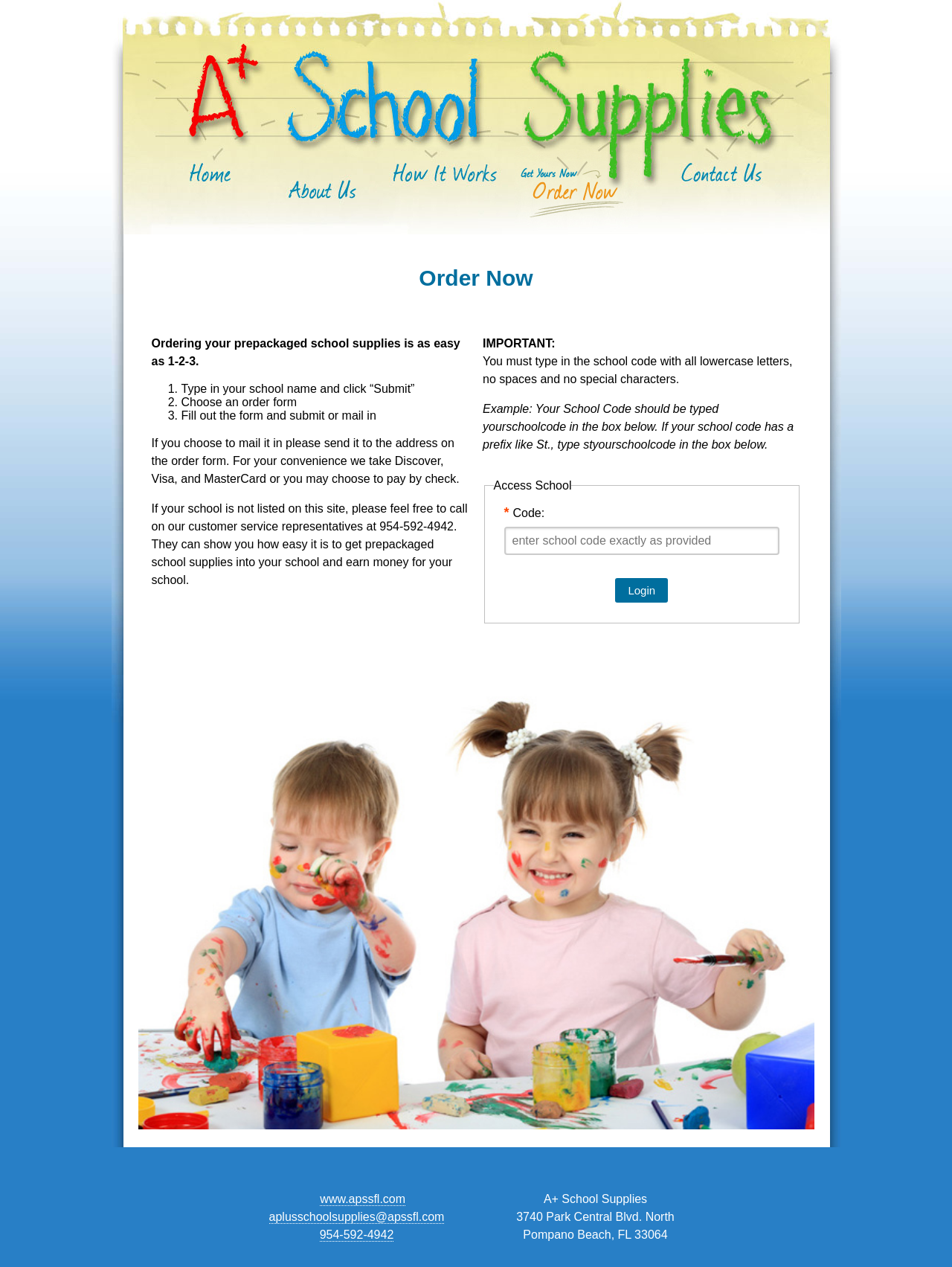Please indicate the bounding box coordinates of the element's region to be clicked to achieve the instruction: "Click the 'Login' button". Provide the coordinates as four float numbers between 0 and 1, i.e., [left, top, right, bottom].

[0.646, 0.456, 0.702, 0.475]